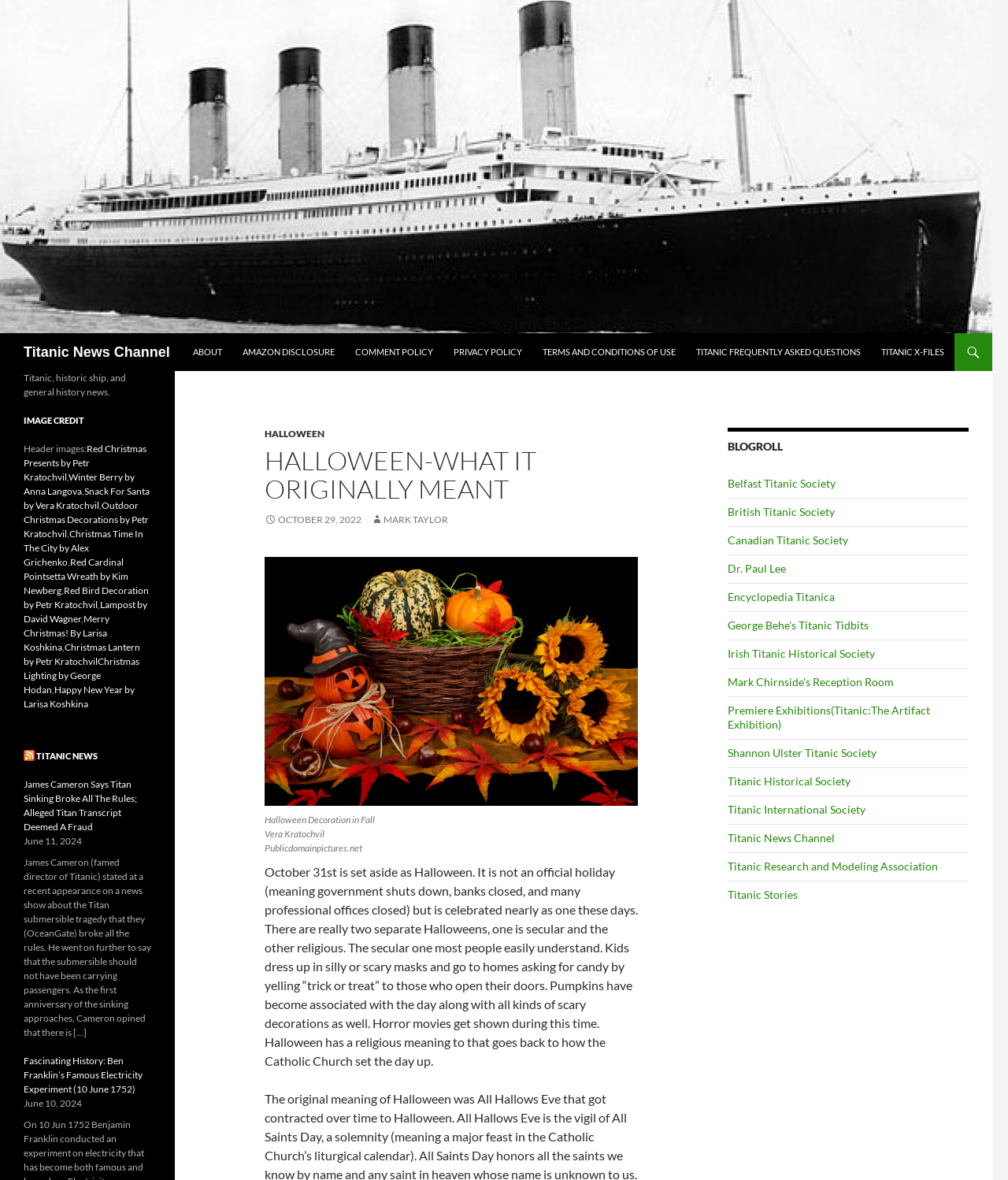Answer in one word or a short phrase: 
What is the name of the news channel?

Titanic News Channel